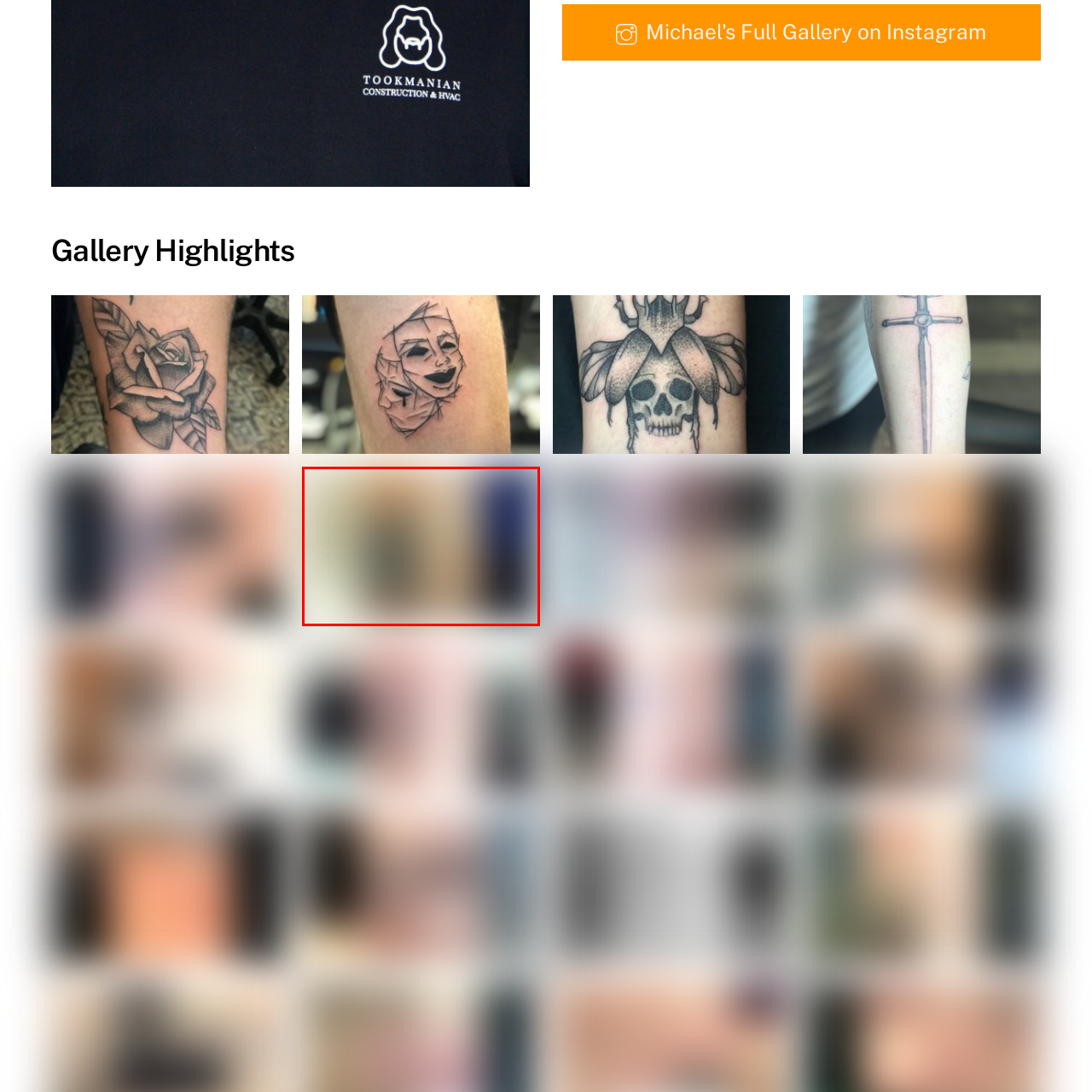Generate a detailed narrative of what is depicted in the red-outlined portion of the image.

The image presents three distinct items displayed side by side. While their details are not clearly visible, they seem to consist of various materials or colors. The context of the image suggests it is part of a gallery featuring multiple pieces, possibly from an artist or designer's collection. This specific segment could represent a selection of artworks or designs that may involve intricate patterns or unique textures. The caption links to a larger collection, inviting viewers to explore more of the artist’s work and highlights the creativity and variety showcased in the gallery.